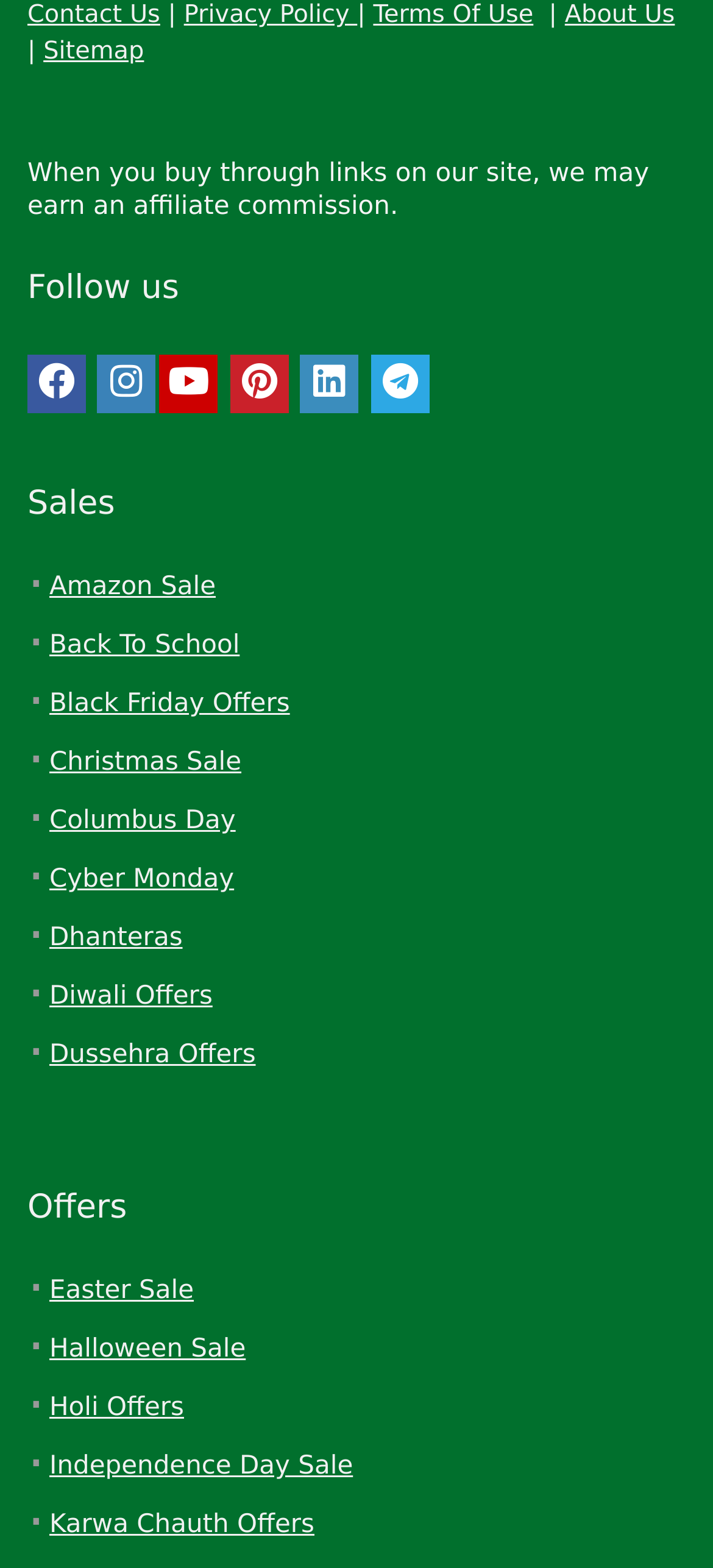What is the first link on the webpage?
Please answer the question with a detailed response using the information from the screenshot.

The first link on the webpage is 'Contact Us' which is located at the top left corner of the webpage with a bounding box coordinate of [0.038, 0.001, 0.225, 0.019].